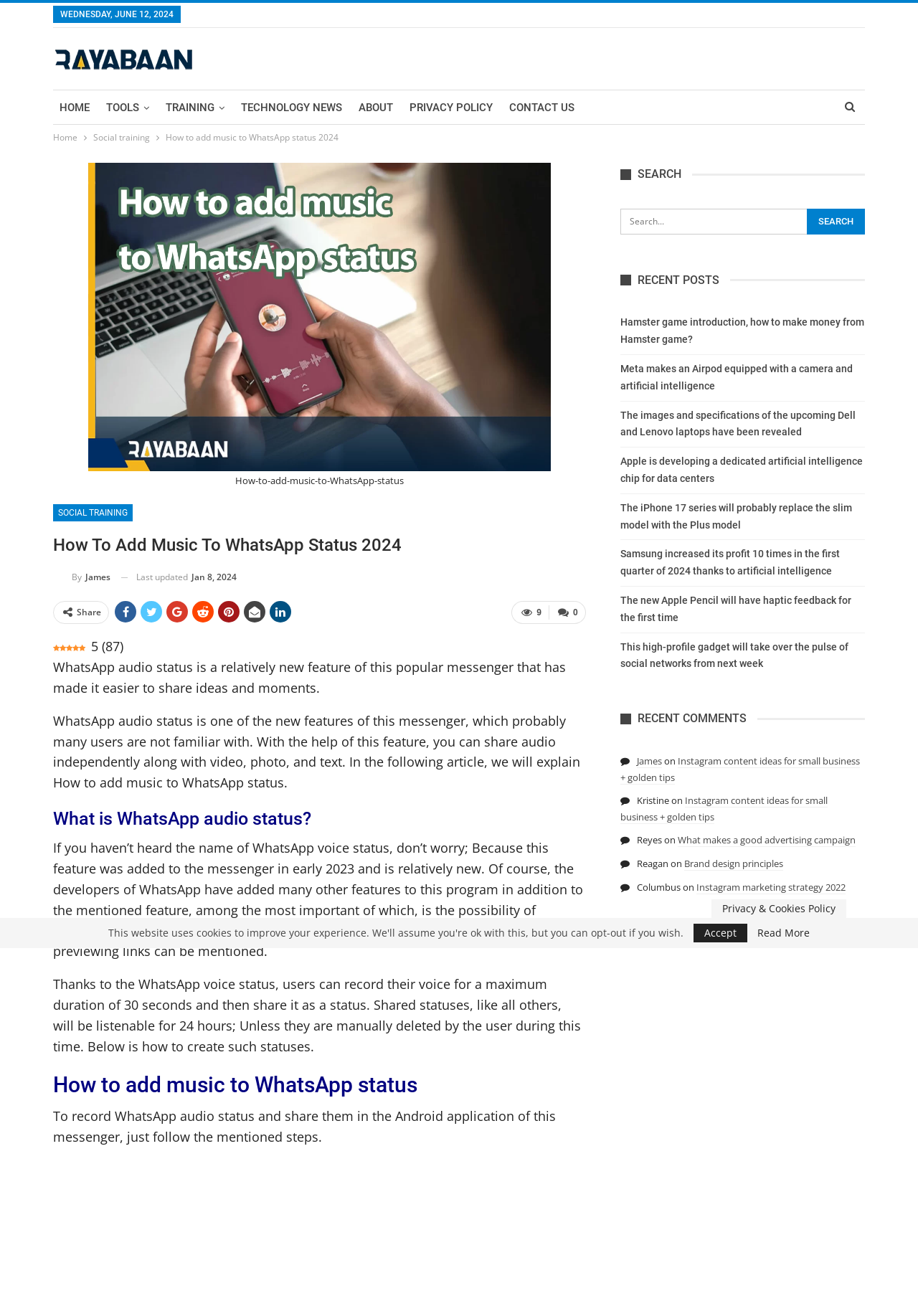Please determine the bounding box coordinates for the element that should be clicked to follow these instructions: "Share the post".

[0.084, 0.461, 0.11, 0.47]